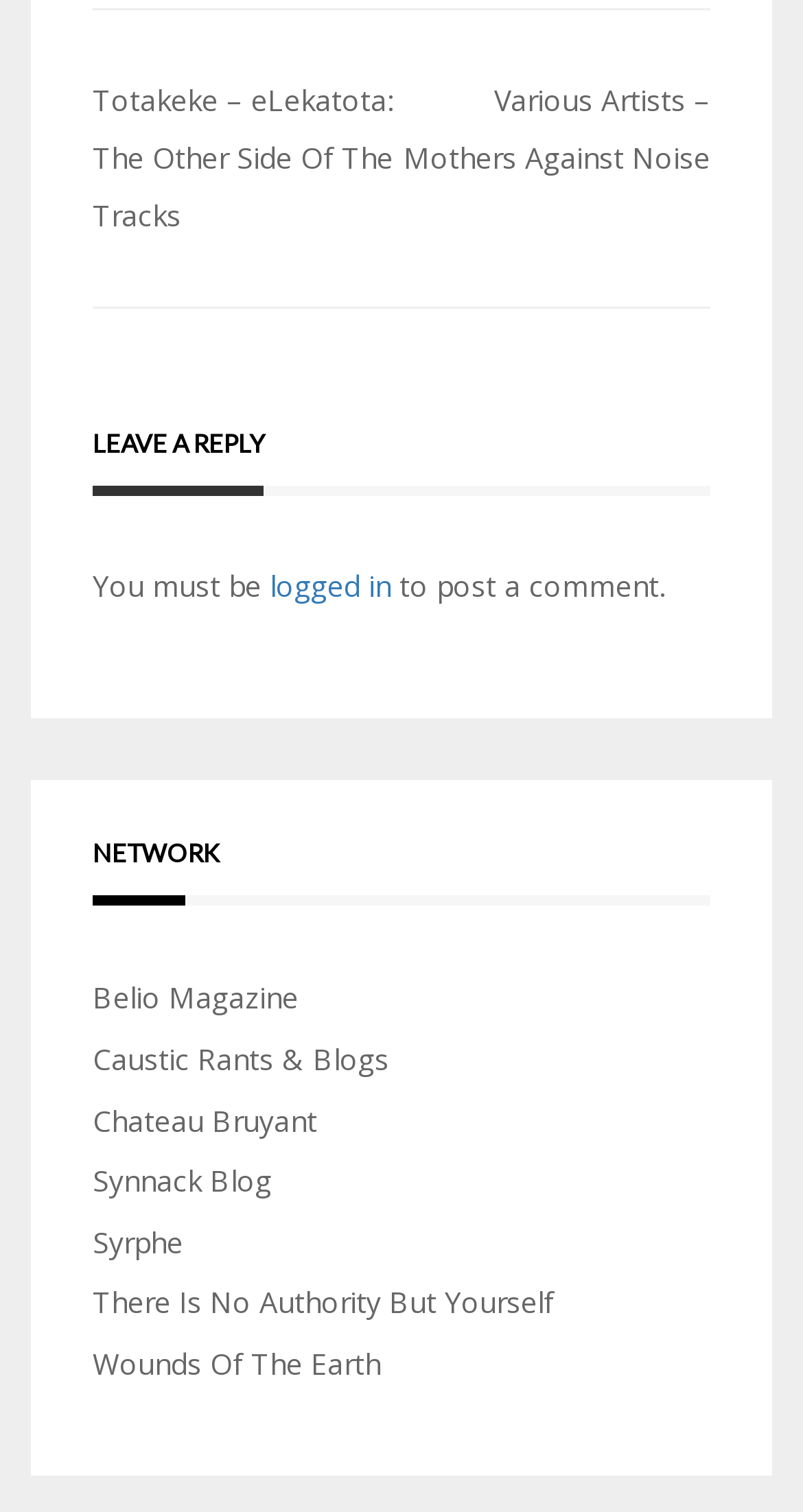How many links are in the NETWORK section?
Based on the image, provide your answer in one word or phrase.

6